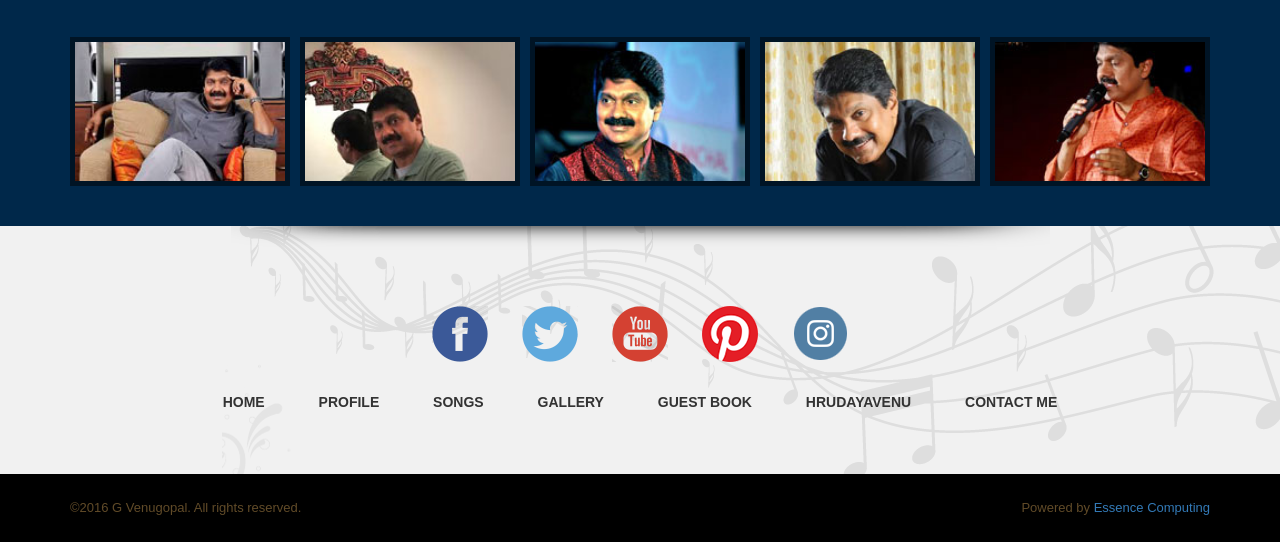What is the year of copyright mentioned at the bottom of the webpage?
Using the image, respond with a single word or phrase.

2016